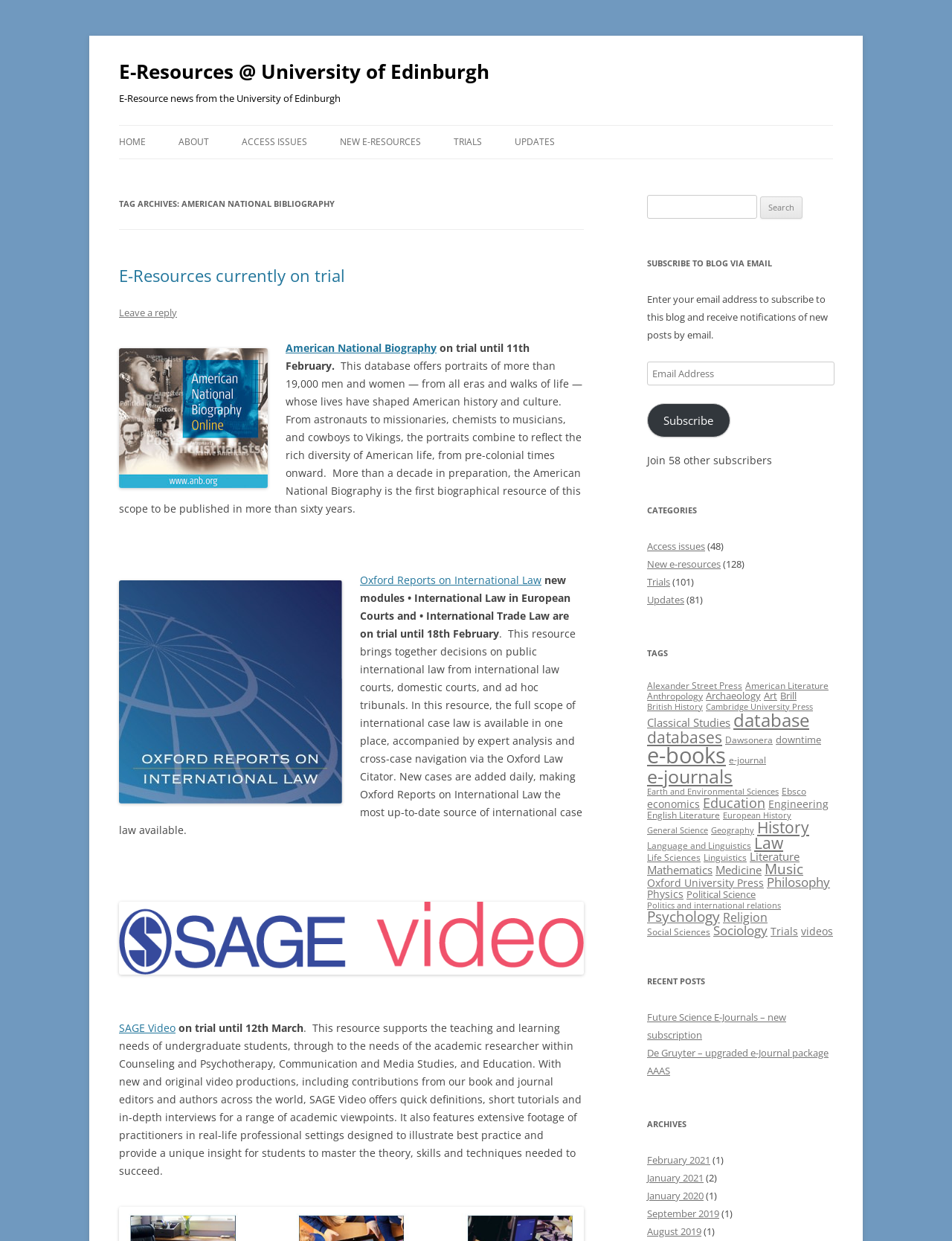Indicate the bounding box coordinates of the element that must be clicked to execute the instruction: "Check new e-resources". The coordinates should be given as four float numbers between 0 and 1, i.e., [left, top, right, bottom].

[0.357, 0.101, 0.442, 0.128]